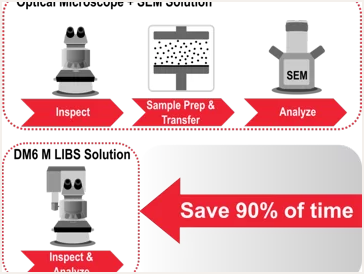What is the benefit of using the DM6 M LIBS Solution?
Based on the content of the image, thoroughly explain and answer the question.

The prominent message at the bottom of the image highlights the efficiency and time-saving benefits of using the DM6 M LIBS Solution, stating that it can save 90% of time in laboratory setups.